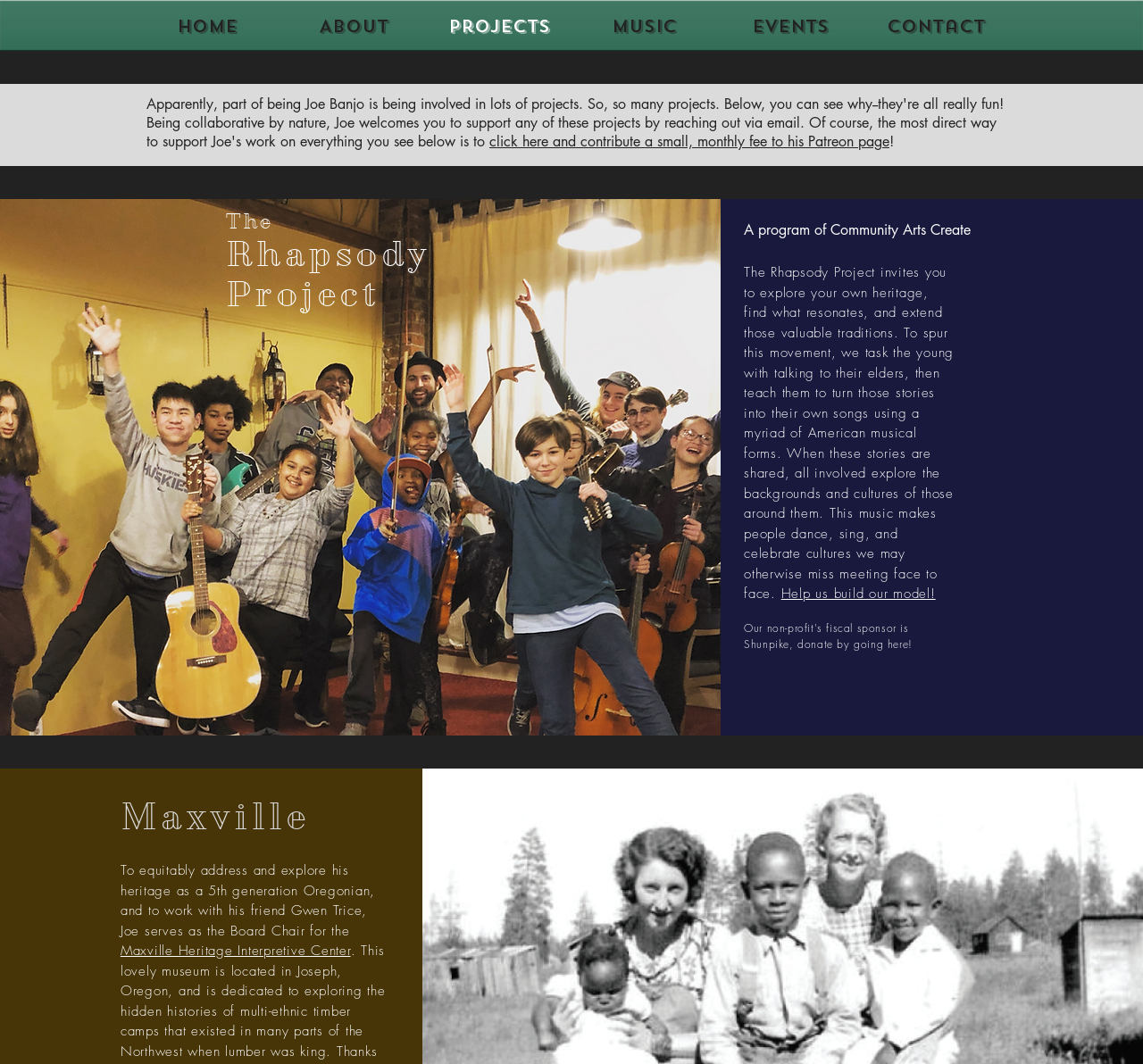Please provide the bounding box coordinates for the element that needs to be clicked to perform the following instruction: "go to home page". The coordinates should be given as four float numbers between 0 and 1, i.e., [left, top, right, bottom].

[0.117, 0.01, 0.245, 0.04]